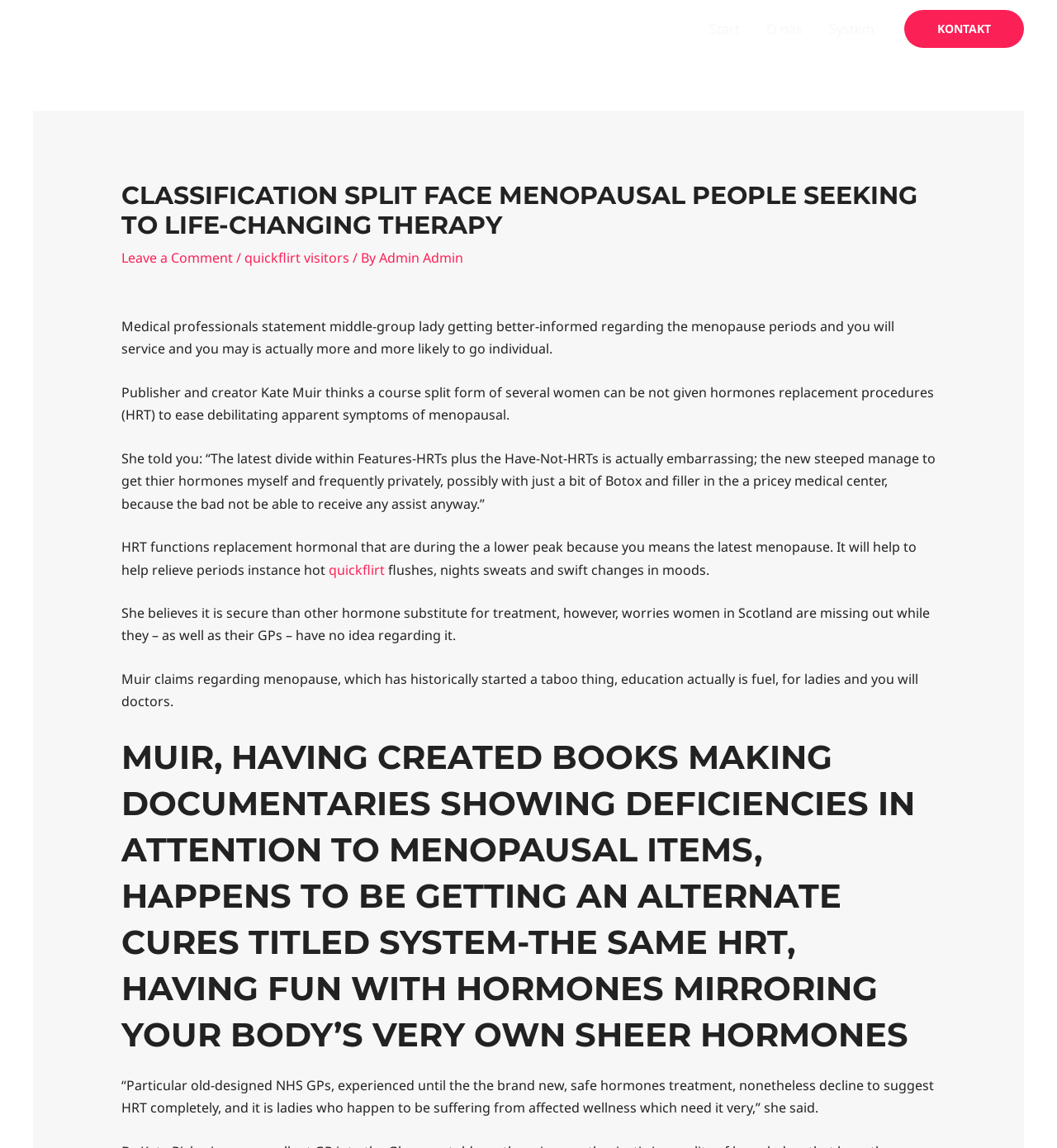Provide the bounding box coordinates of the section that needs to be clicked to accomplish the following instruction: "Click on KONTAKT."

[0.855, 0.009, 0.969, 0.042]